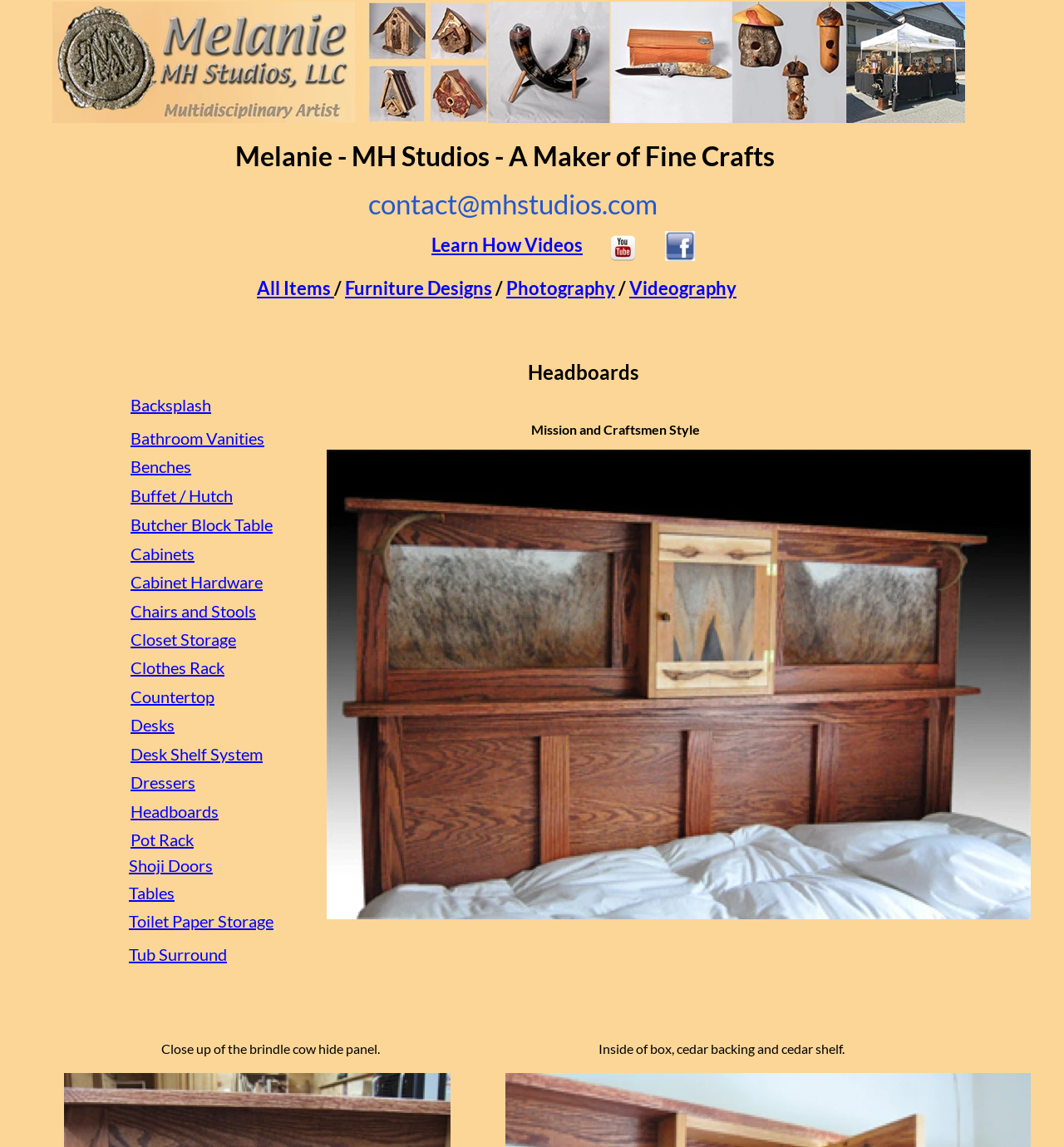Please give a succinct answer to the question in one word or phrase:
What is the style of the furniture featured on this webpage?

Mission and Craftsmen Style